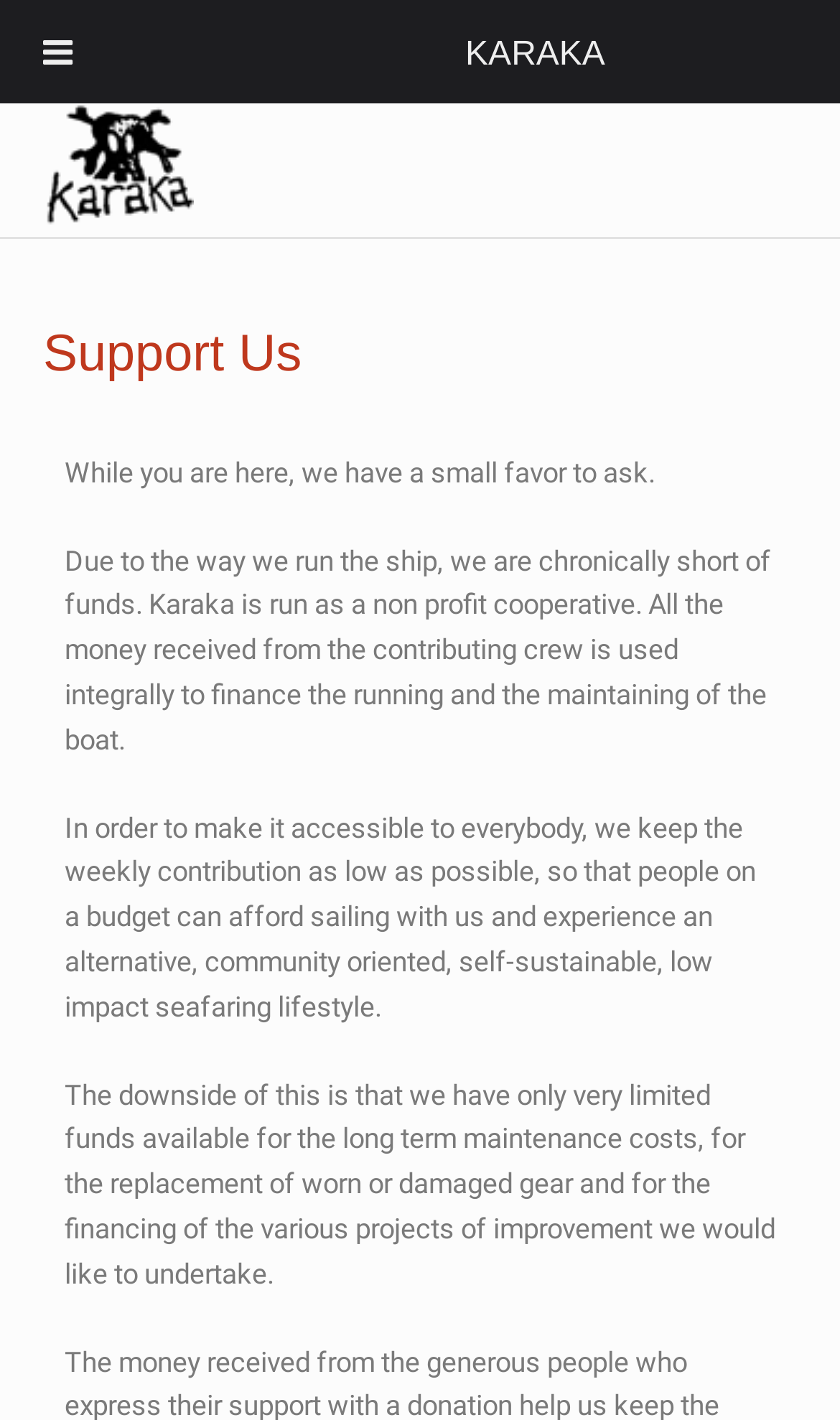Please answer the following question using a single word or phrase: 
What is the relationship between Karaka and its crew?

Cooperative